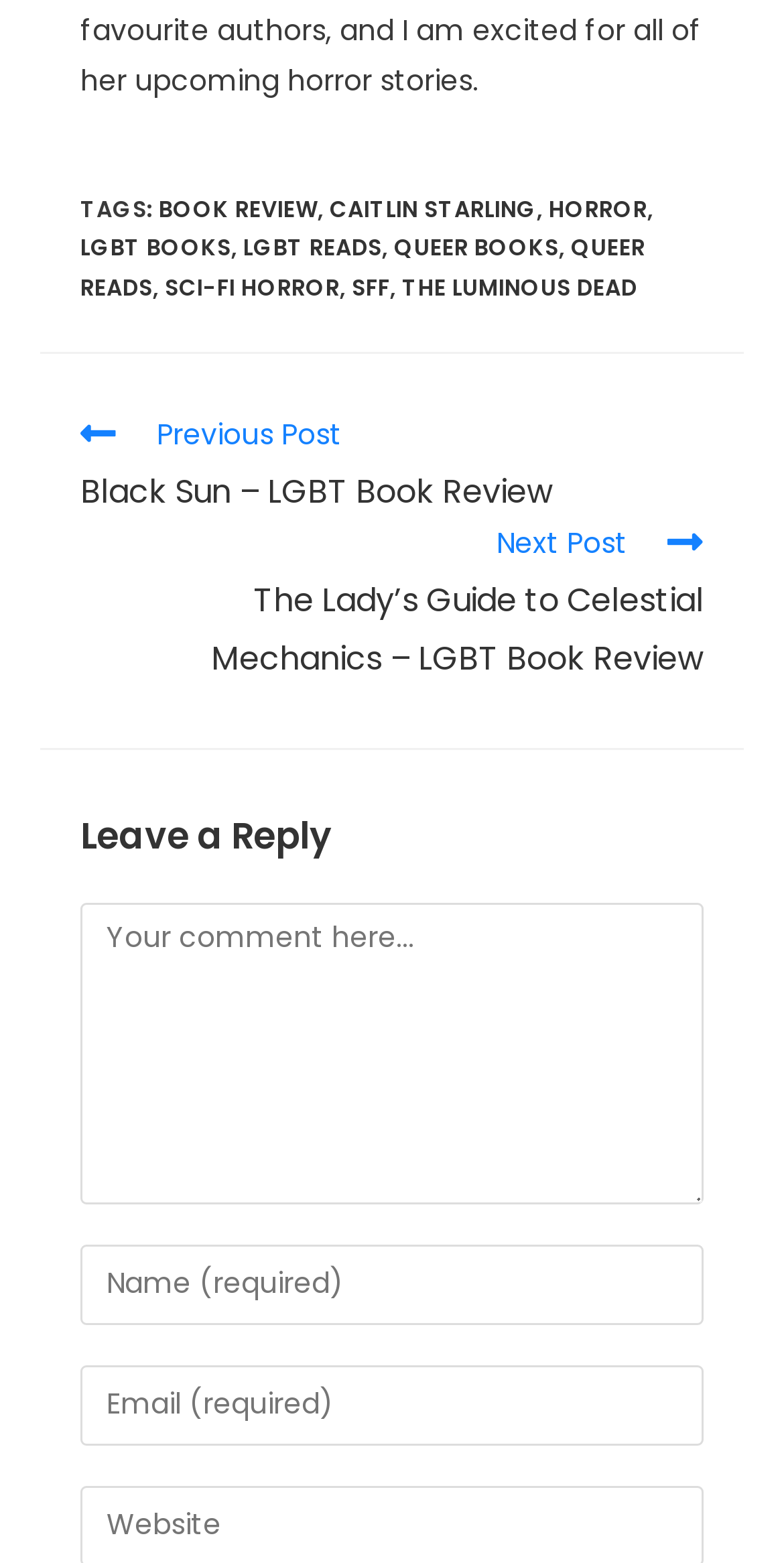Please answer the following question using a single word or phrase: 
What is the purpose of the 'Read more articles' section?

To navigate to more articles